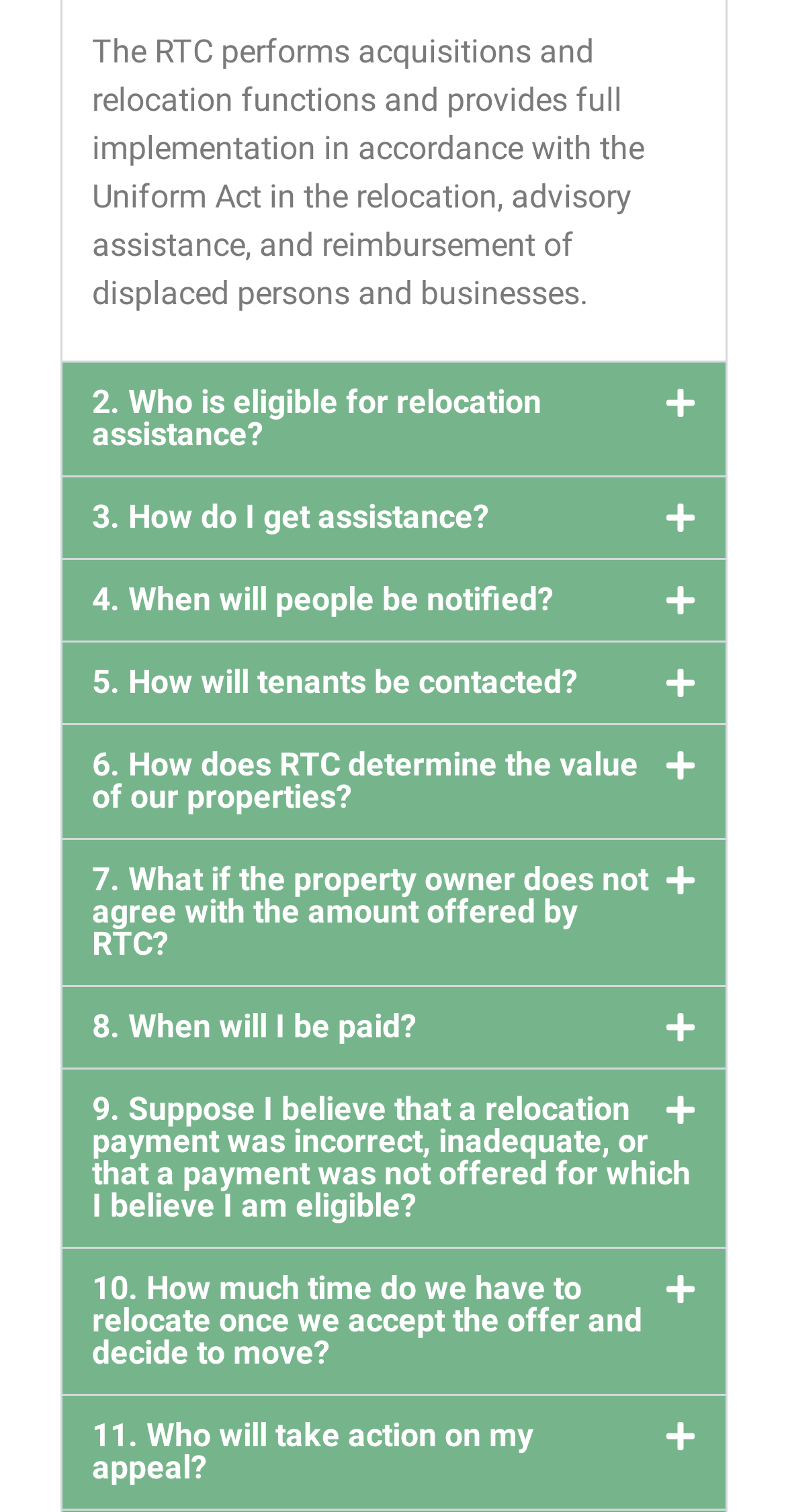What is the purpose of the RTC?
Look at the screenshot and respond with one word or a short phrase.

Acquisitions and relocation functions